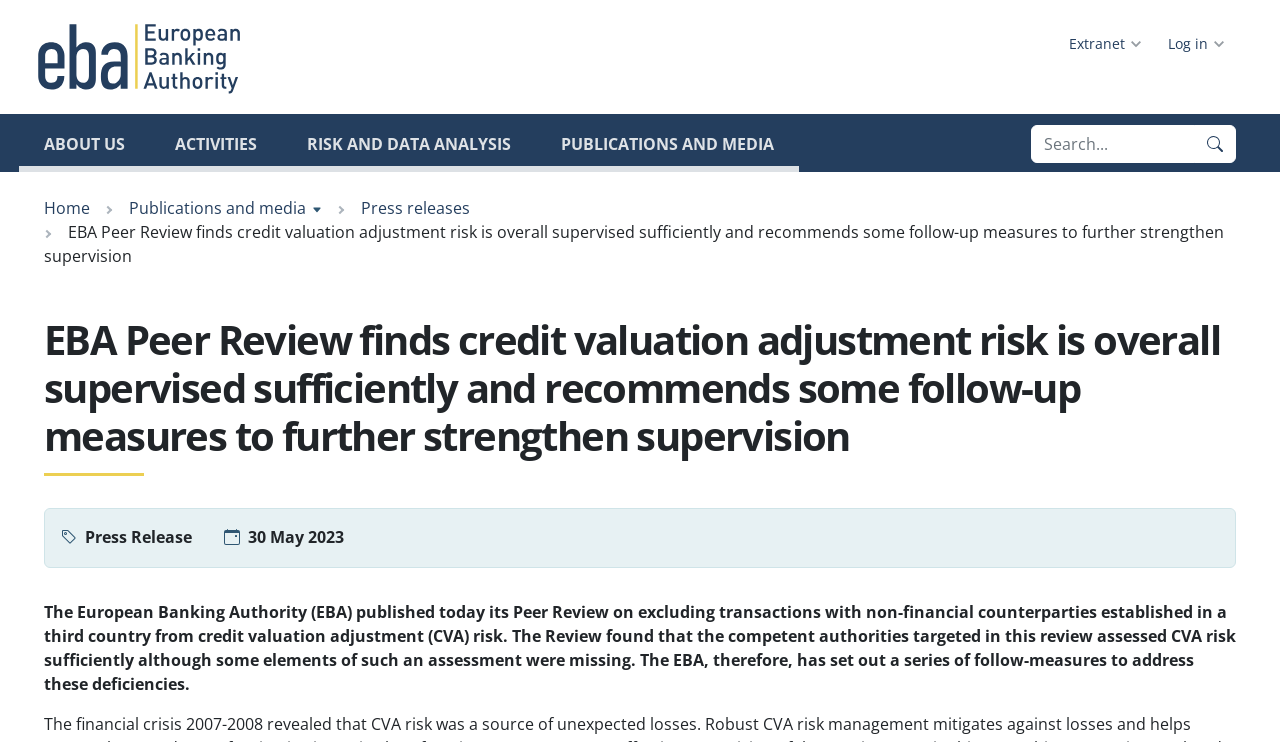What is the purpose of the follow-up measures recommended by the EBA?
Please respond to the question with a detailed and thorough explanation.

I found the answer by reading the text that describes the Peer Review, which mentions that the EBA has set out a series of follow-up measures 'to address these deficiencies'. This suggests that the purpose of the follow-up measures is to address the deficiencies identified in the Peer Review.